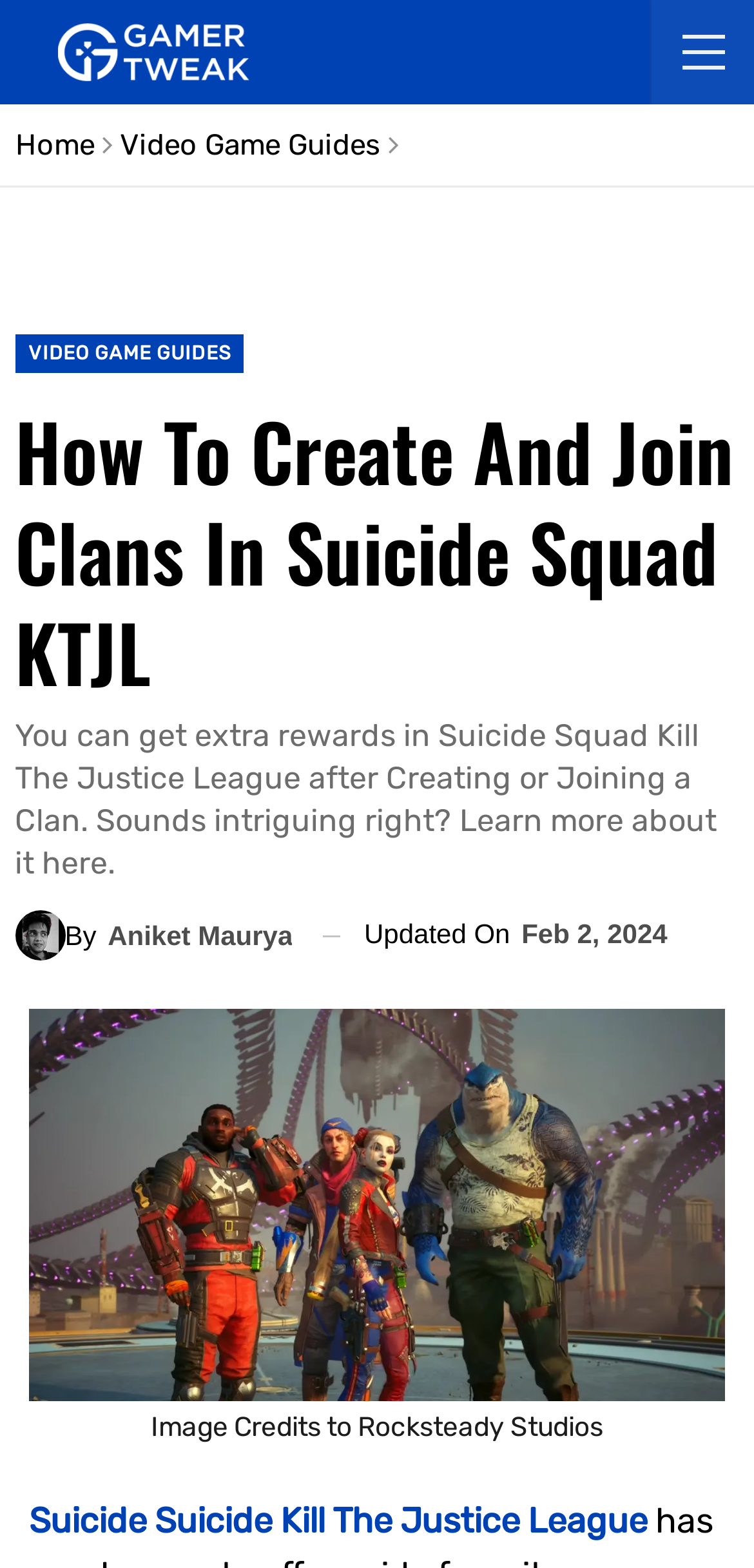When was the article updated?
Please give a well-detailed answer to the question.

I found the answer by looking at the time element which contains the text 'Updated On' and 'Feb 2, 2024', indicating that the article was updated on February 2, 2024.